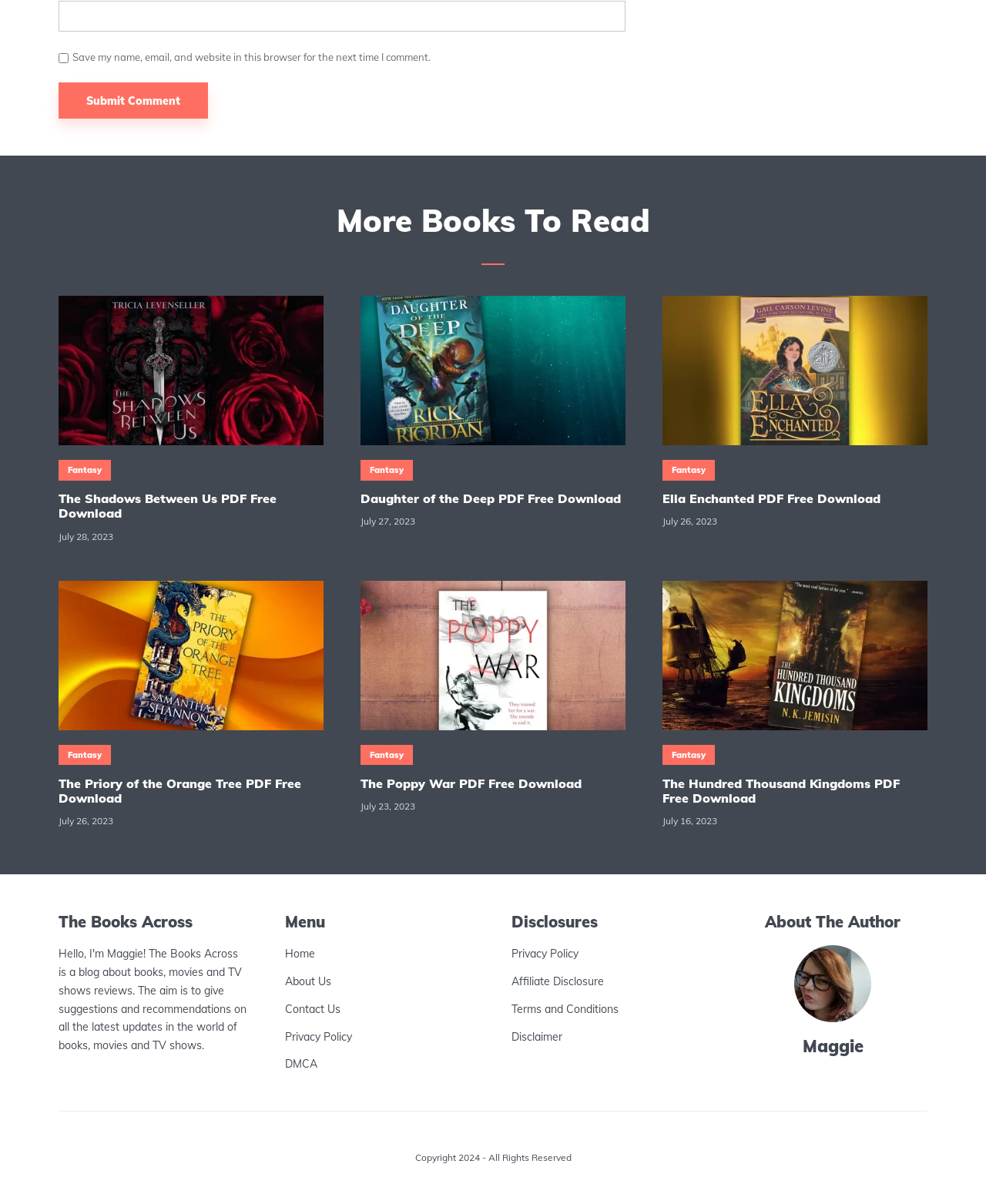Please specify the bounding box coordinates for the clickable region that will help you carry out the instruction: "Read newsletter 5-08-2014".

None